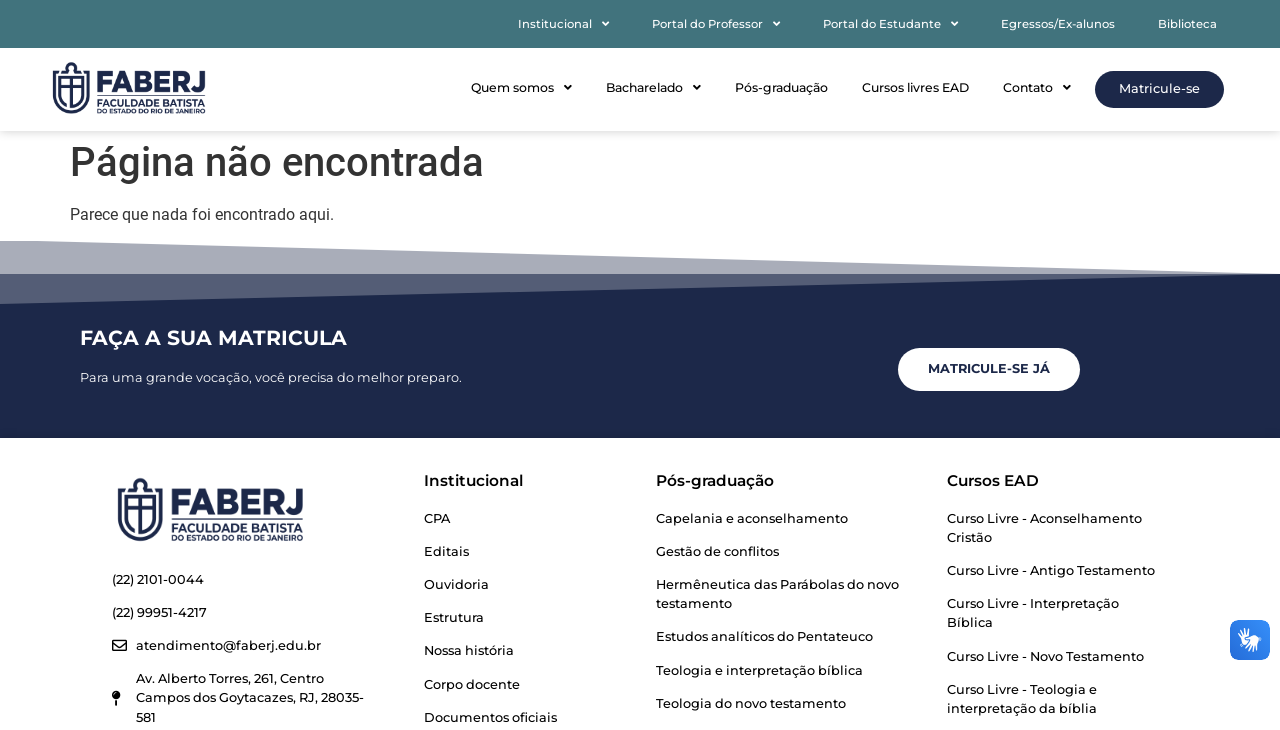Highlight the bounding box coordinates of the element you need to click to perform the following instruction: "go to previous post."

None